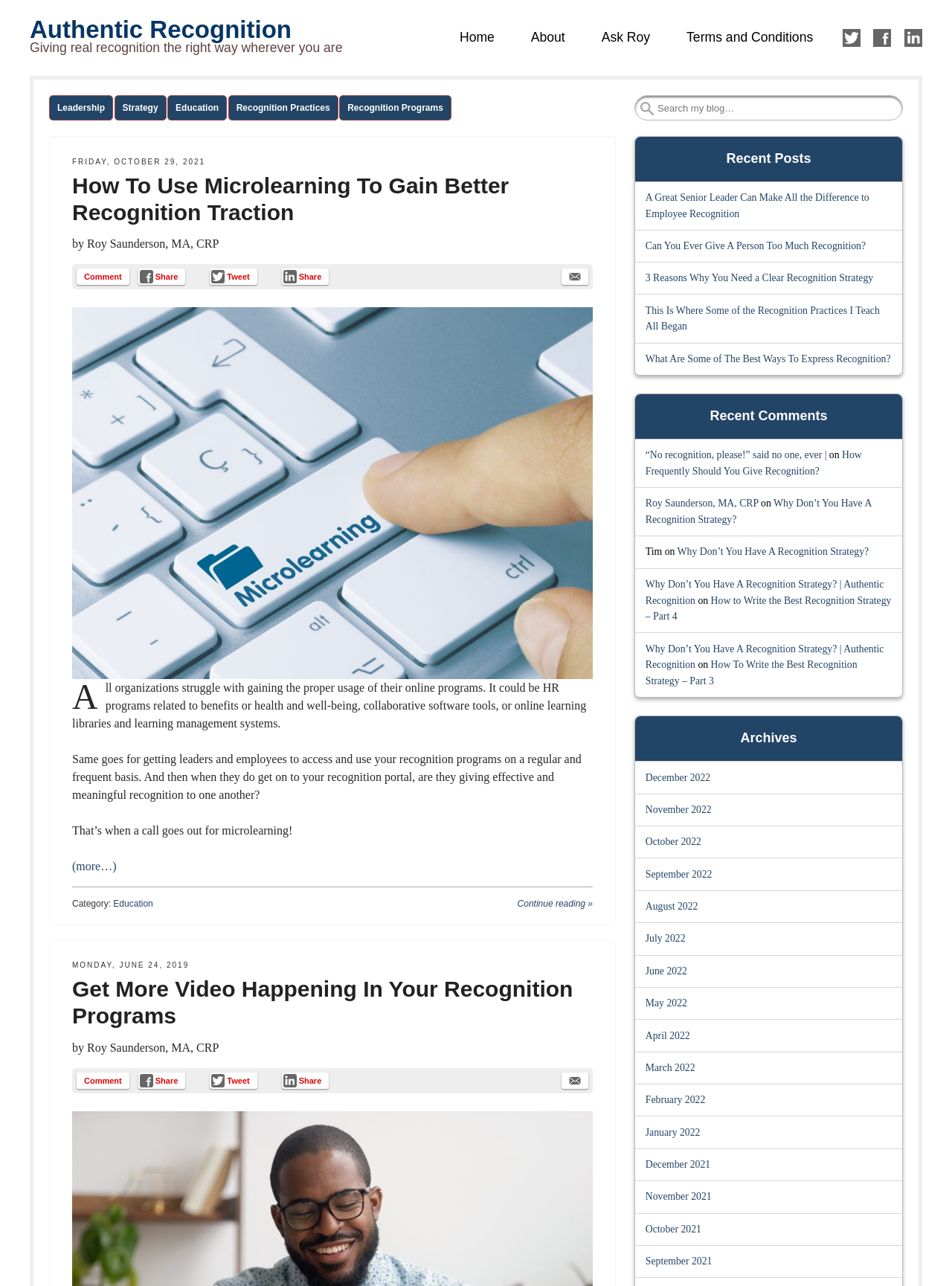Using the given description, provide the bounding box coordinates formatted as (top-left x, top-left y, bottom-right x, bottom-right y), with all values being floating point numbers between 0 and 1. Description: Like me on Facebook

[0.918, 0.023, 0.936, 0.037]